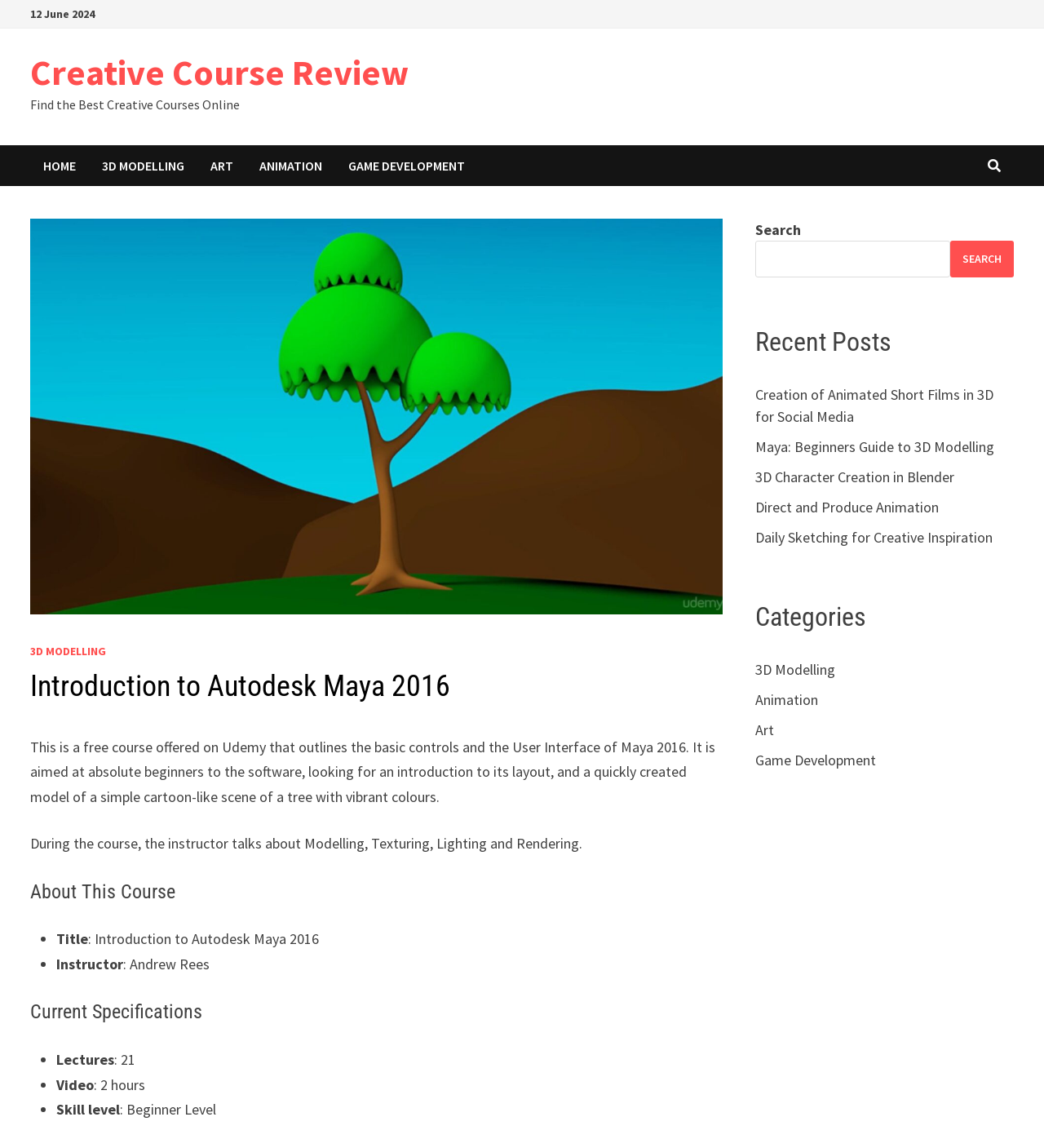What is the title of the course being reviewed?
Please provide a single word or phrase as your answer based on the image.

Introduction to Autodesk Maya 2016